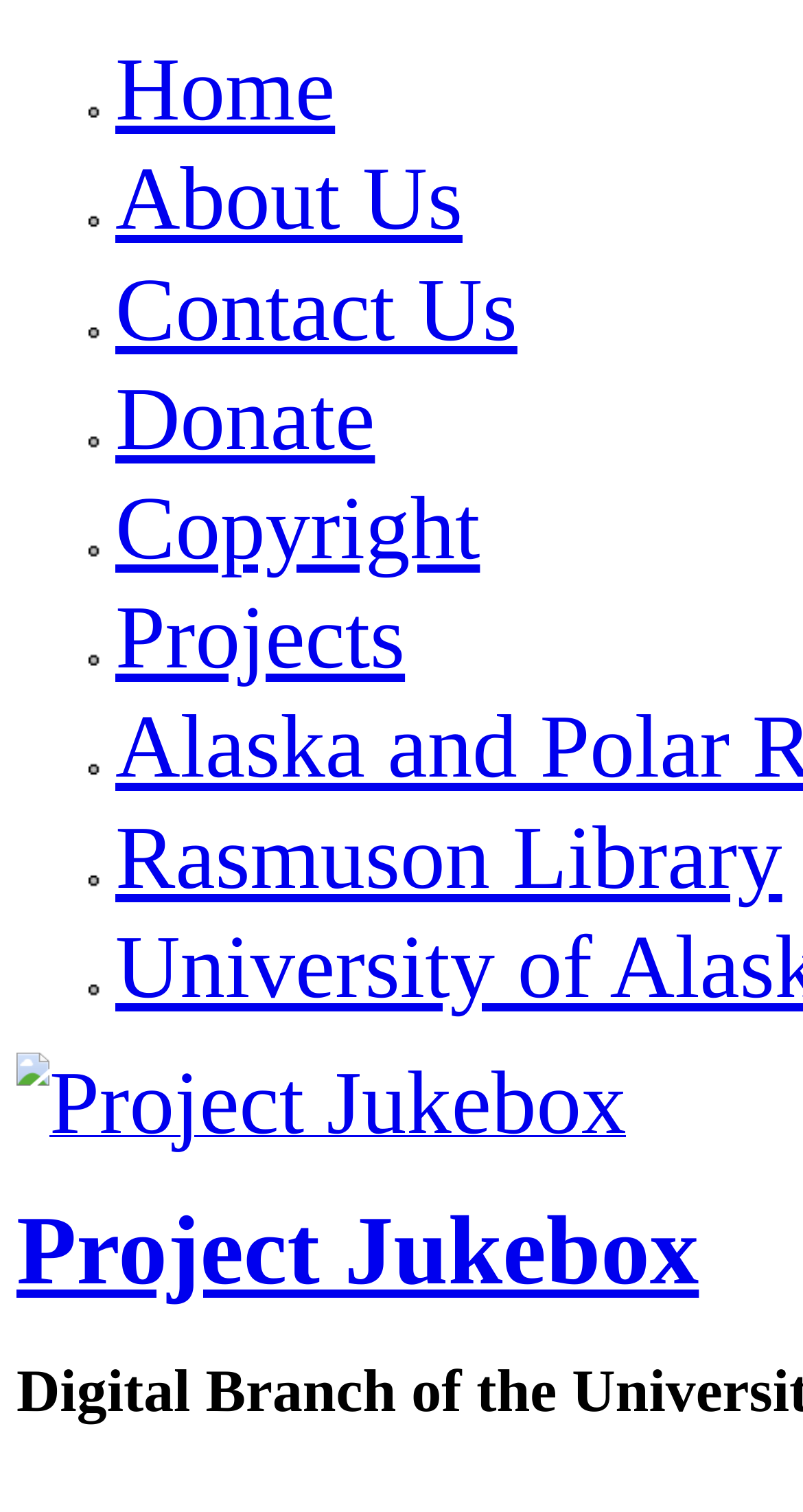Highlight the bounding box coordinates of the element you need to click to perform the following instruction: "explore projects."

[0.144, 0.39, 0.504, 0.455]